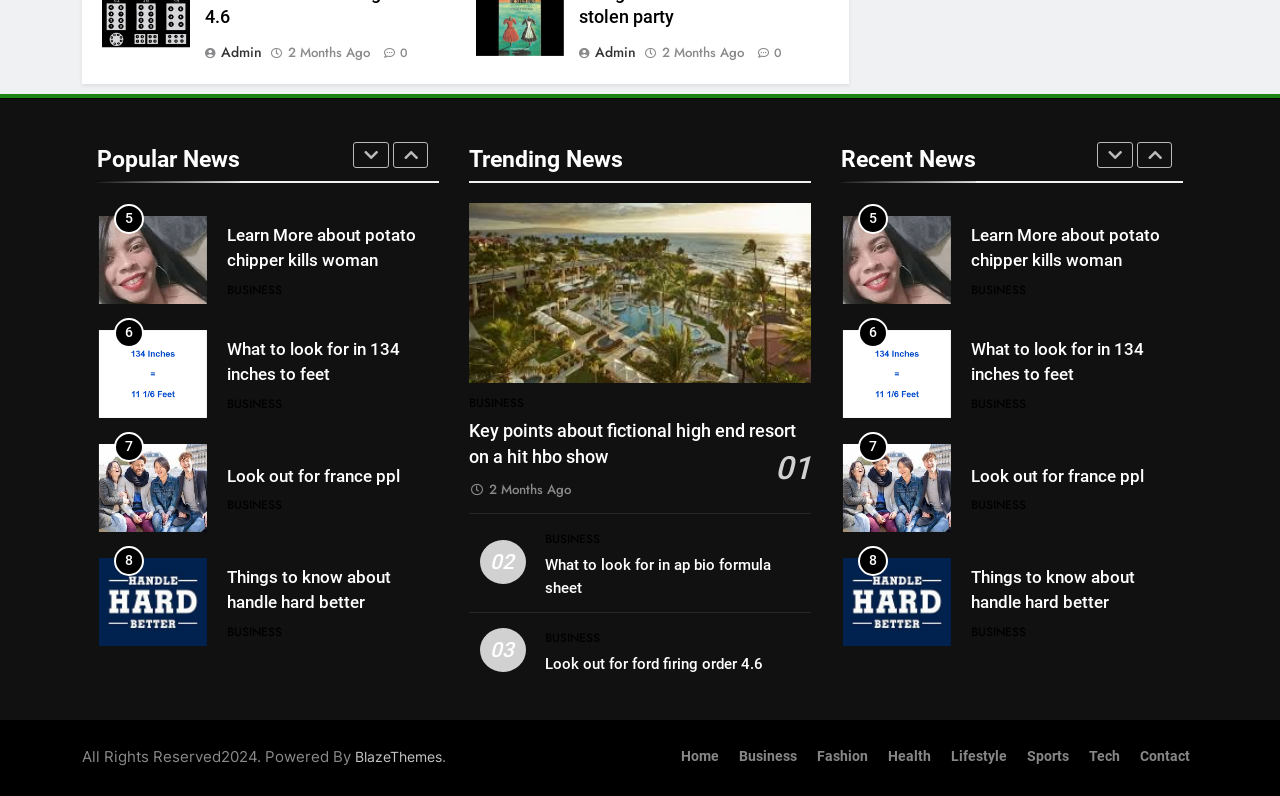How many news articles are displayed under 'Recent News'?
Please ensure your answer to the question is detailed and covers all necessary aspects.

Under the 'Recent News' heading, there are four news articles displayed, each with a figure, heading, and link to the article. The articles are 'Learn More about potato chipper kills woman', 'What to look for in 134 inches to feet', 'Look out for france ppl', and 'Things to know about handle hard better'.